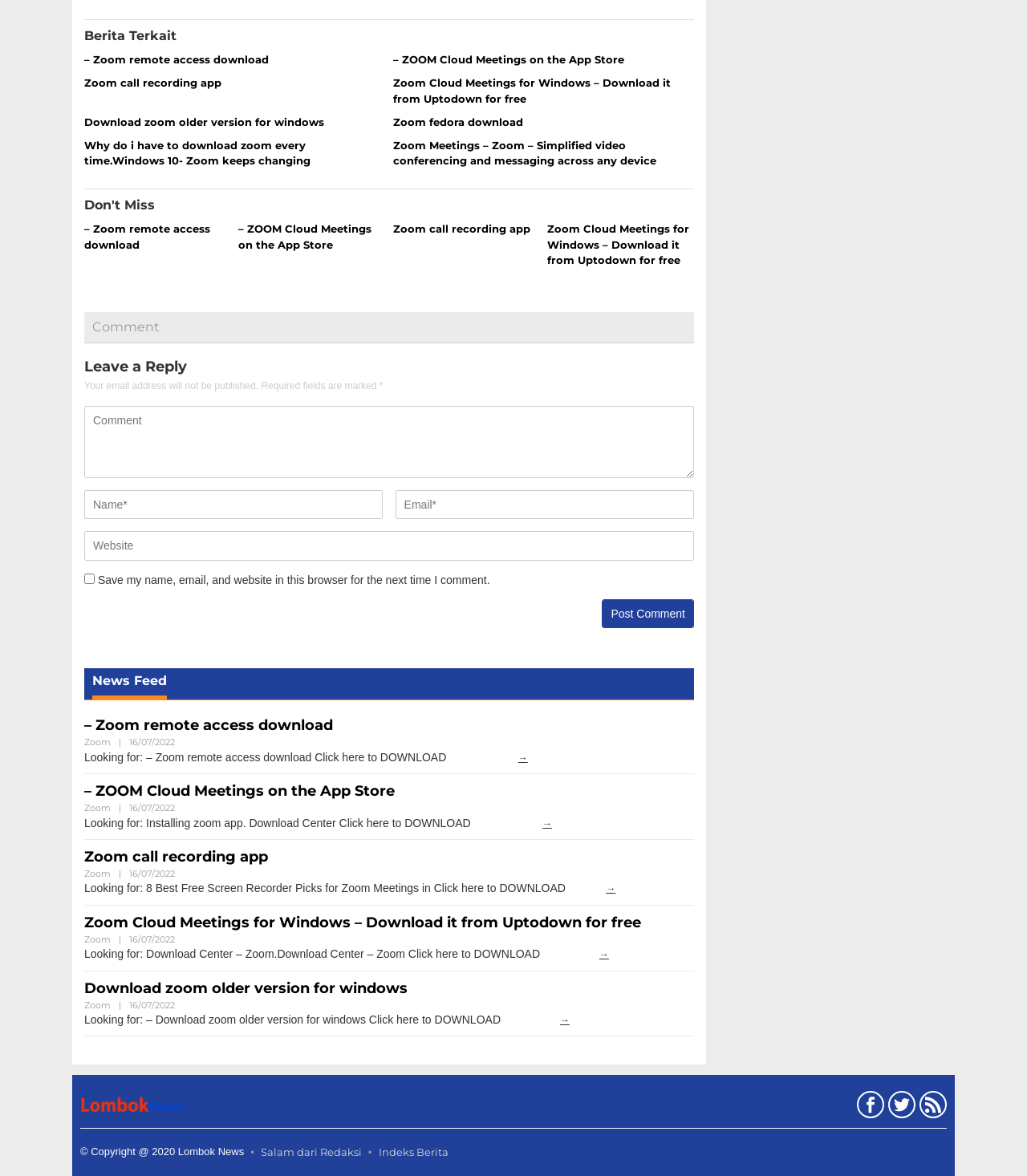What is the name of the website?
Using the picture, provide a one-word or short phrase answer.

Lombok News